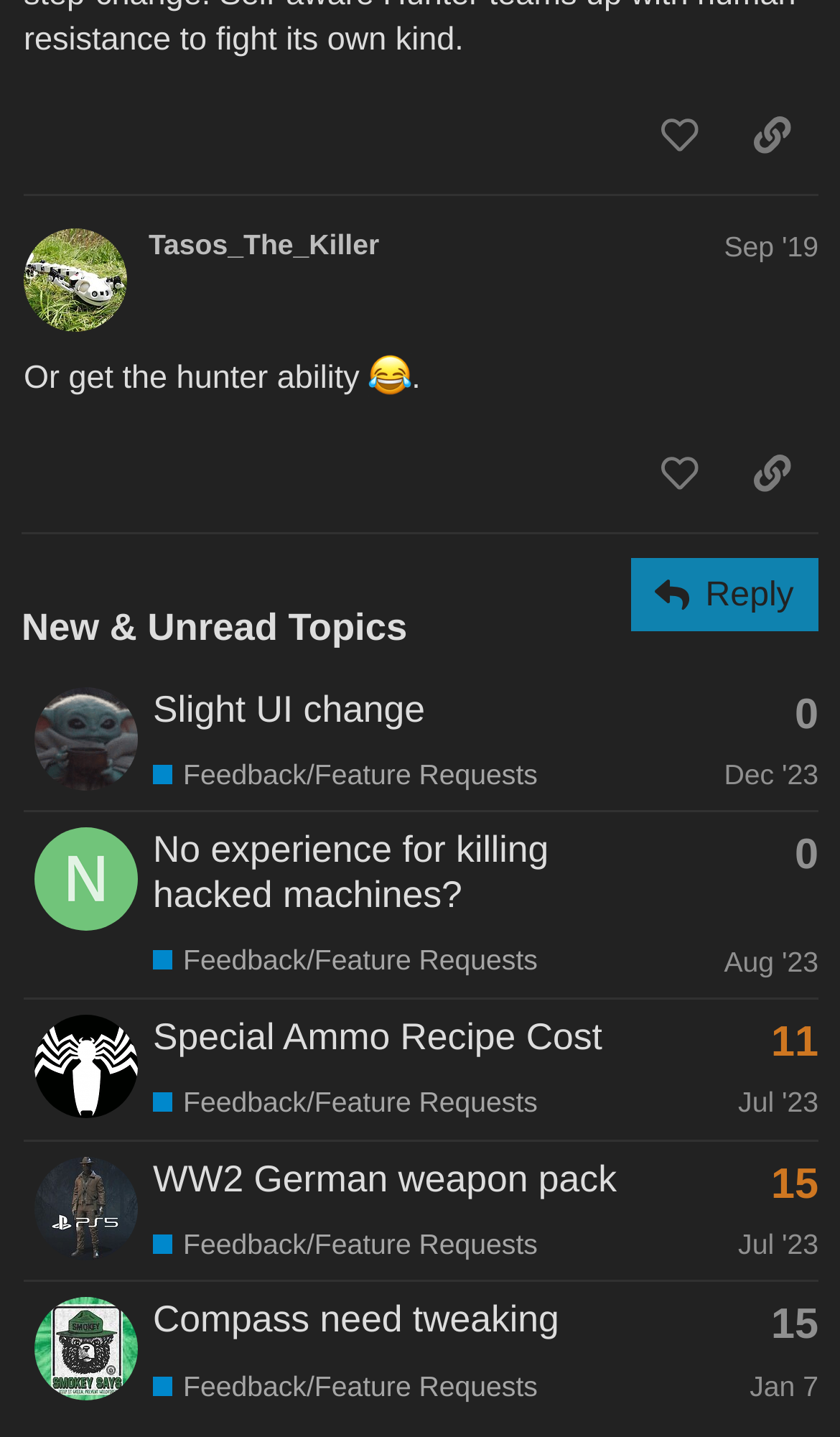Determine the bounding box coordinates of the clickable region to execute the instruction: "reply". The coordinates should be four float numbers between 0 and 1, denoted as [left, top, right, bottom].

[0.751, 0.389, 0.974, 0.44]